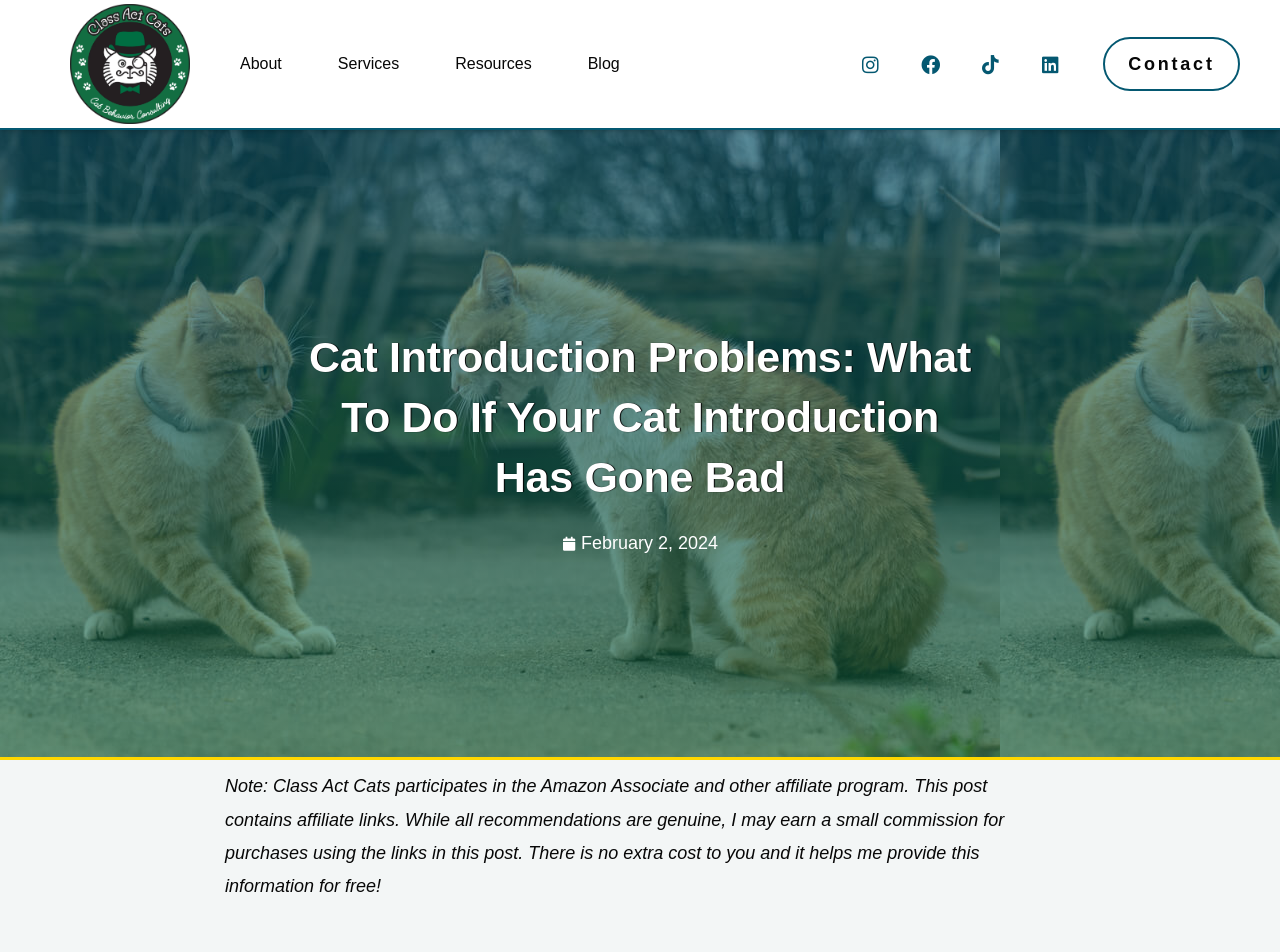What is the purpose of the affiliate links?
Examine the image closely and answer the question with as much detail as possible.

The affiliate links in the post are used to earn a small commission for purchases made through those links, which helps the author provide the information for free, without any extra cost to the reader.